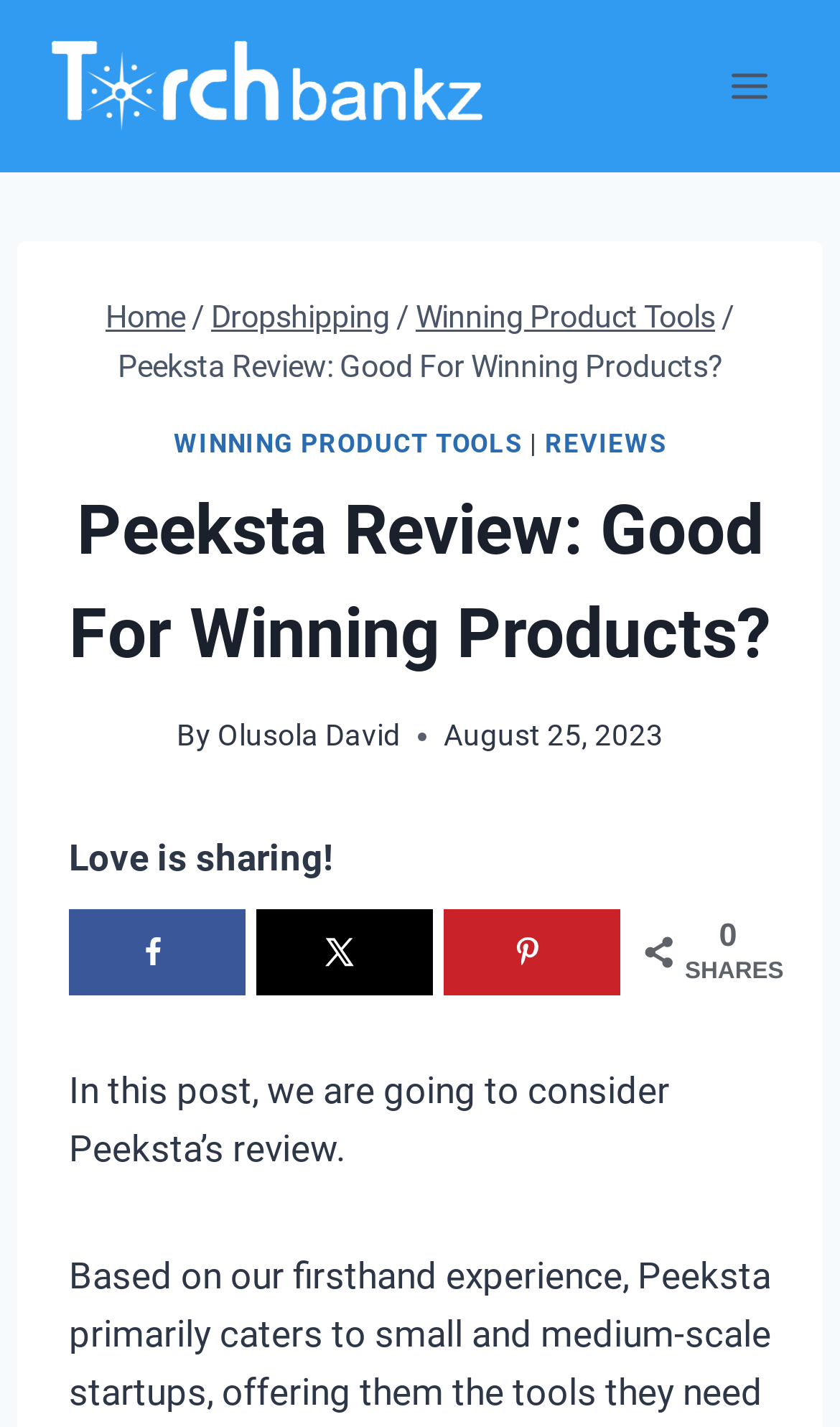Provide the bounding box coordinates of the HTML element described as: "Winning Product Tools". The bounding box coordinates should be four float numbers between 0 and 1, i.e., [left, top, right, bottom].

[0.207, 0.3, 0.621, 0.321]